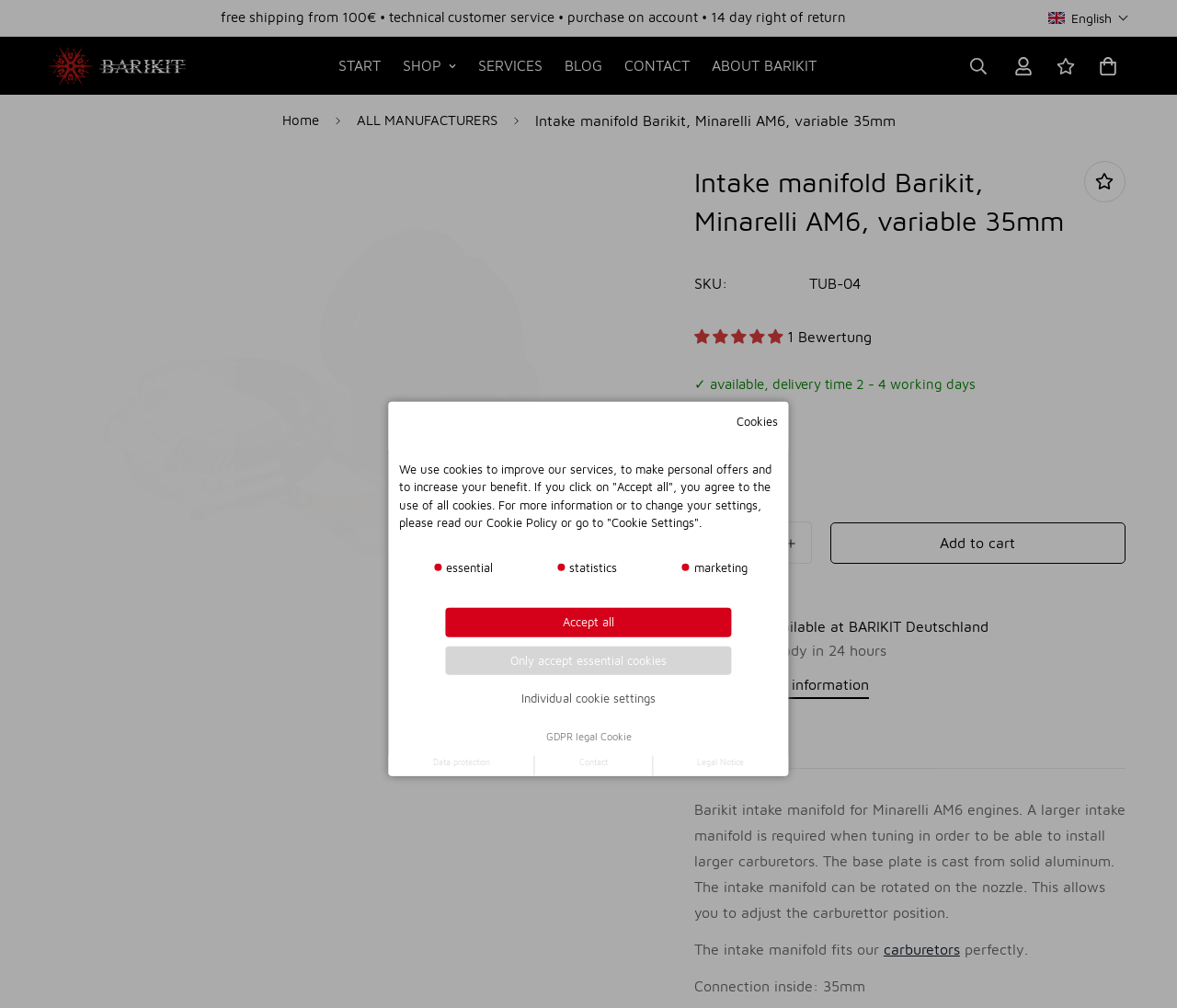Please specify the bounding box coordinates of the element that should be clicked to execute the given instruction: 'Click on the 'BARIKIT' logo'. Ensure the coordinates are four float numbers between 0 and 1, expressed as [left, top, right, bottom].

[0.041, 0.037, 0.158, 0.094]